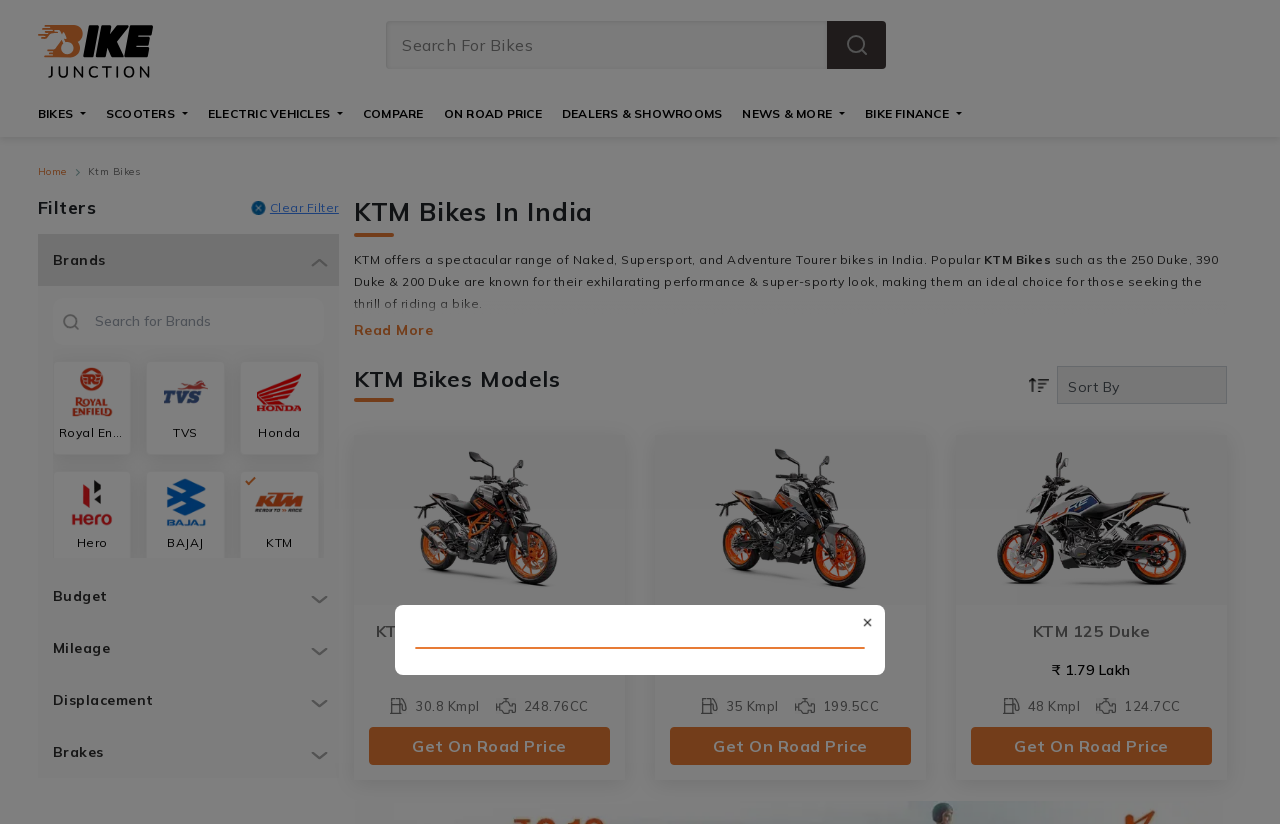Specify the bounding box coordinates of the area that needs to be clicked to achieve the following instruction: "Check on-road price".

[0.347, 0.129, 0.423, 0.166]